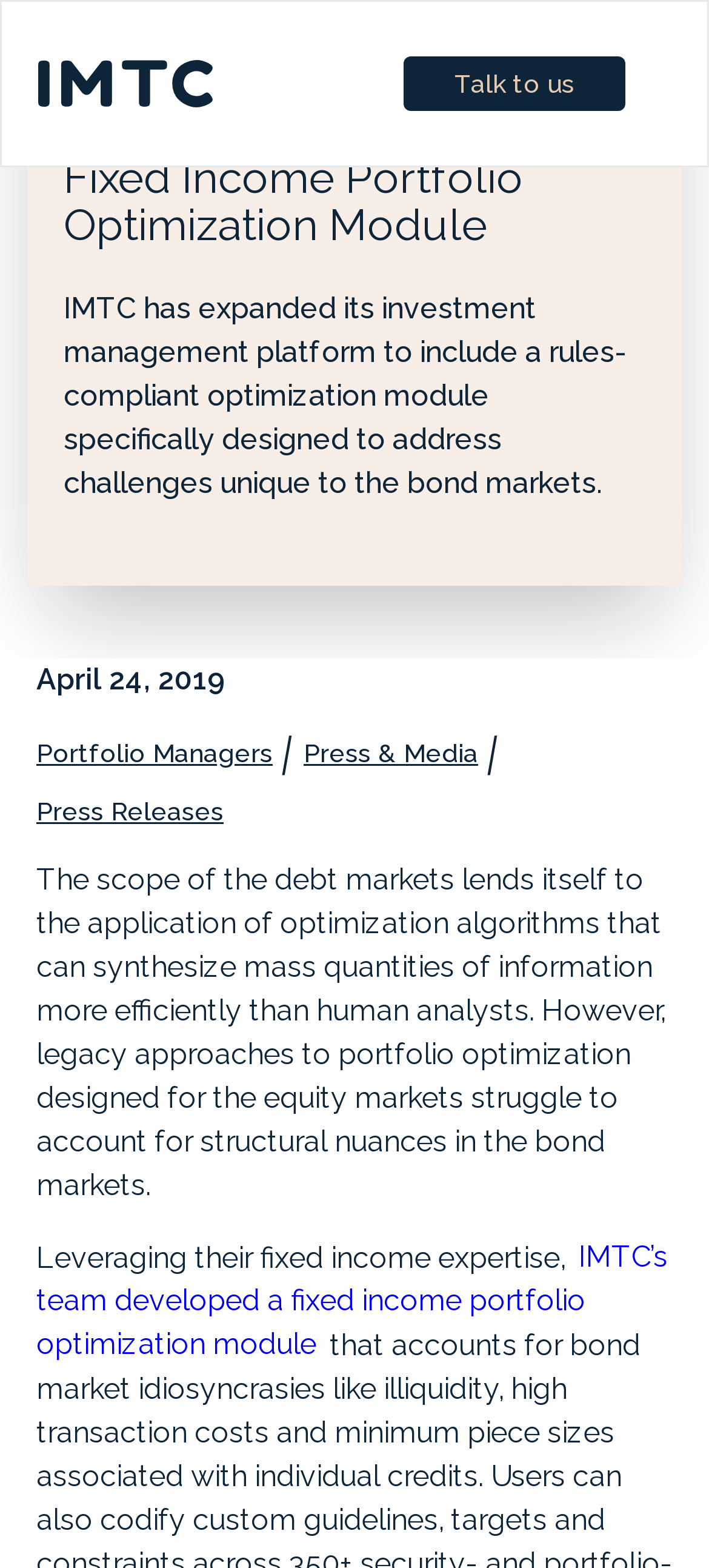What is the expertise of IMTC's team?
Using the visual information, respond with a single word or phrase.

Fixed income expertise